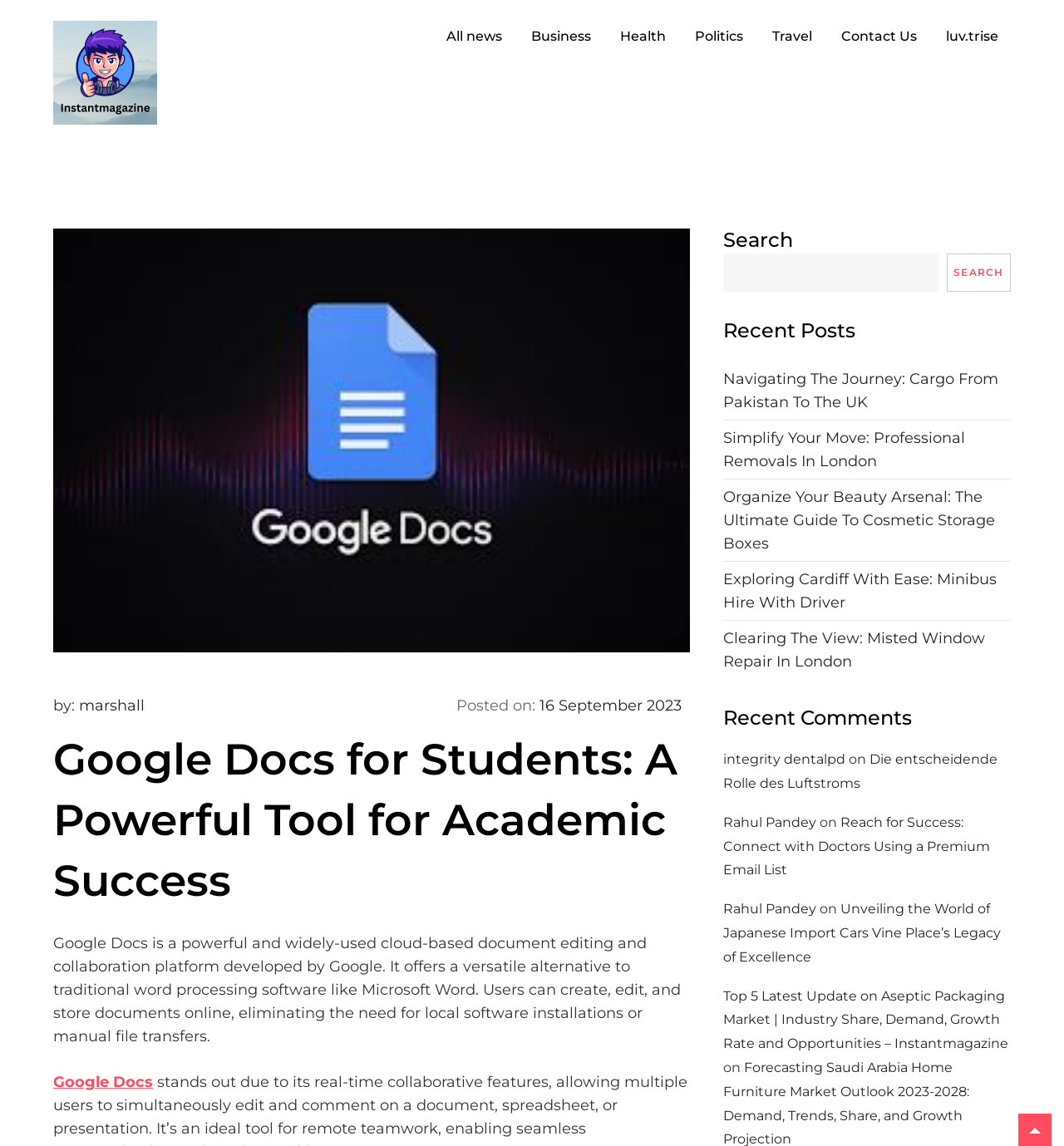Please extract the primary headline from the webpage.

Google Docs for Students: A Powerful Tool for Academic Success